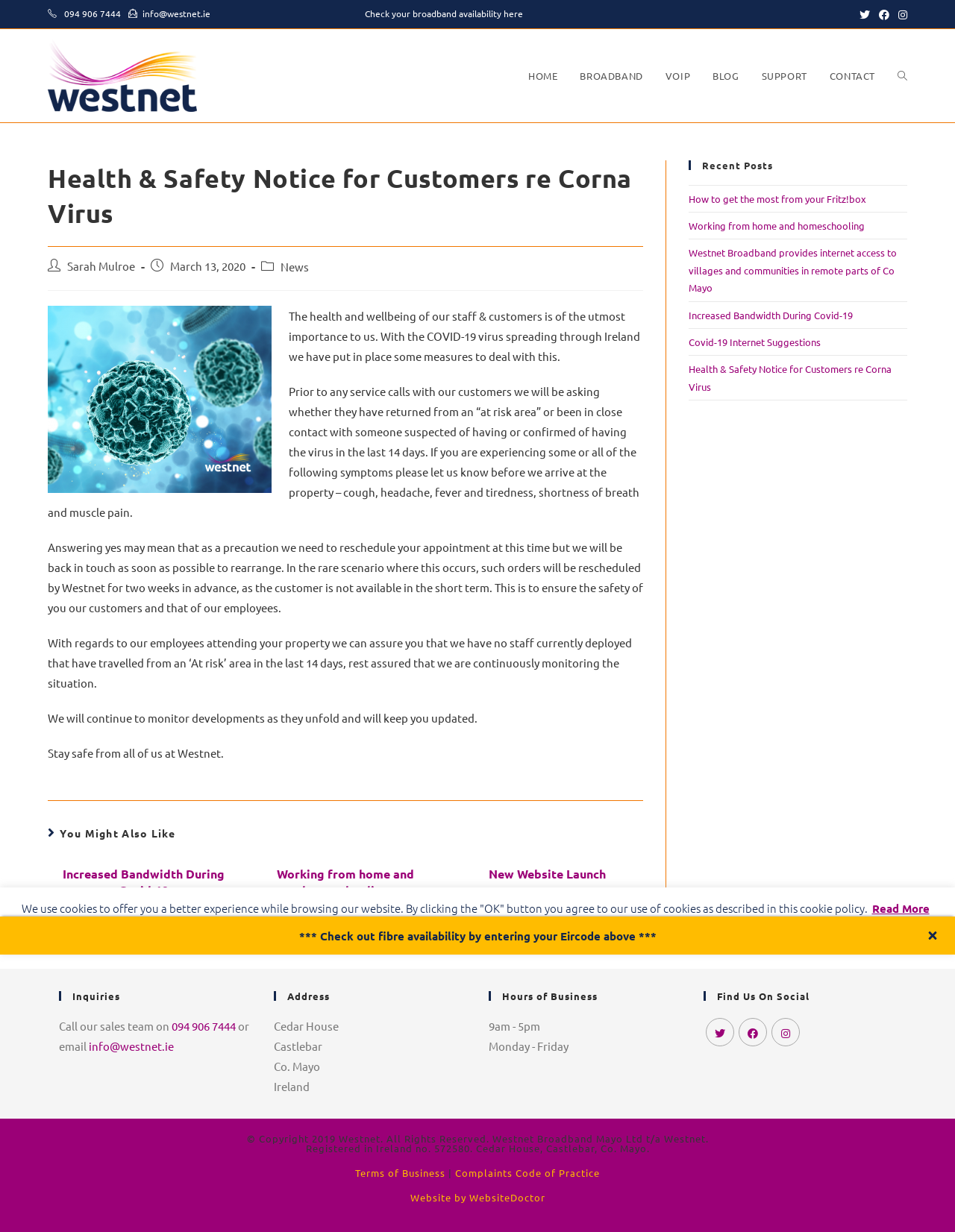Provide a single word or phrase to answer the given question: 
What is the phone number for sales inquiries?

094 906 7444